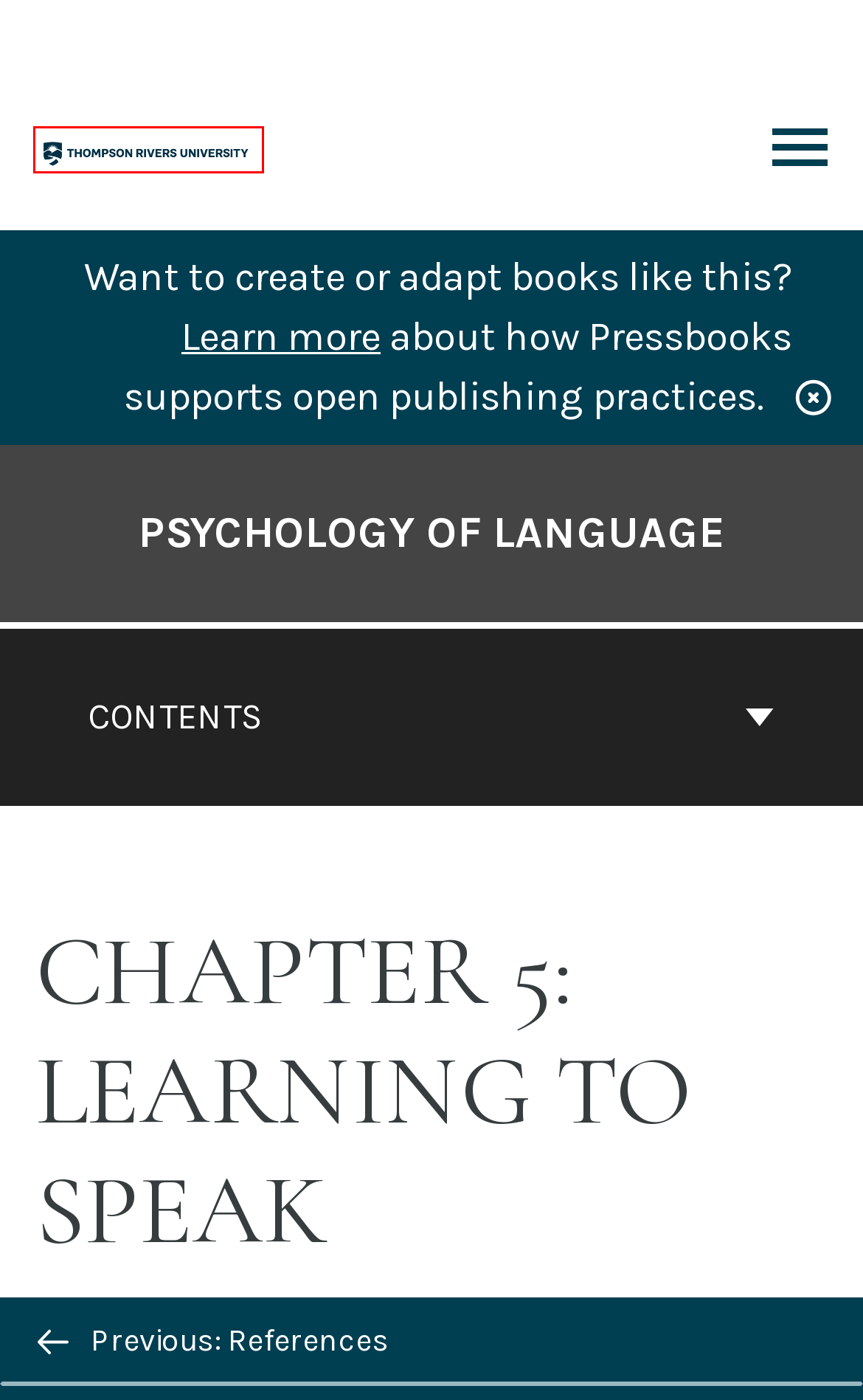You have a screenshot of a webpage with a red rectangle bounding box around a UI element. Choose the best description that matches the new page after clicking the element within the bounding box. The candidate descriptions are:
A. TRU Pressbooks – Simple Book Publishing
B. Adapt open textbooks with Pressbooks
C. Pressbooks Directory
D. Psychology of Language – Simple Book Publishing
E. 5.1 Language Development – Psychology of Language
F. References – Psychology of Language
G. Pressbooks | The open book creation platform.
H. CC BY 4.0 Deed | Attribution 4.0 International
 | Creative Commons

A